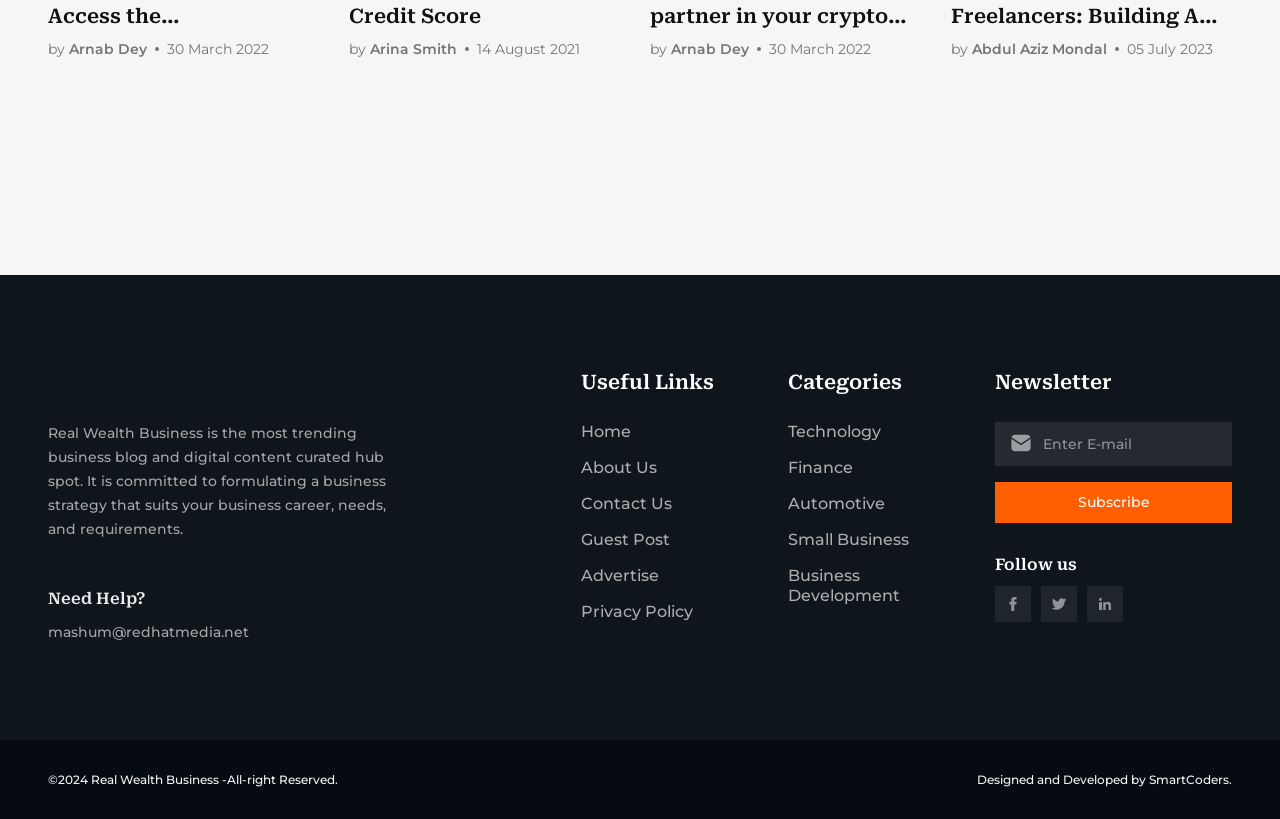Identify the bounding box coordinates of the clickable region to carry out the given instruction: "Contact us via email".

[0.038, 0.761, 0.195, 0.783]